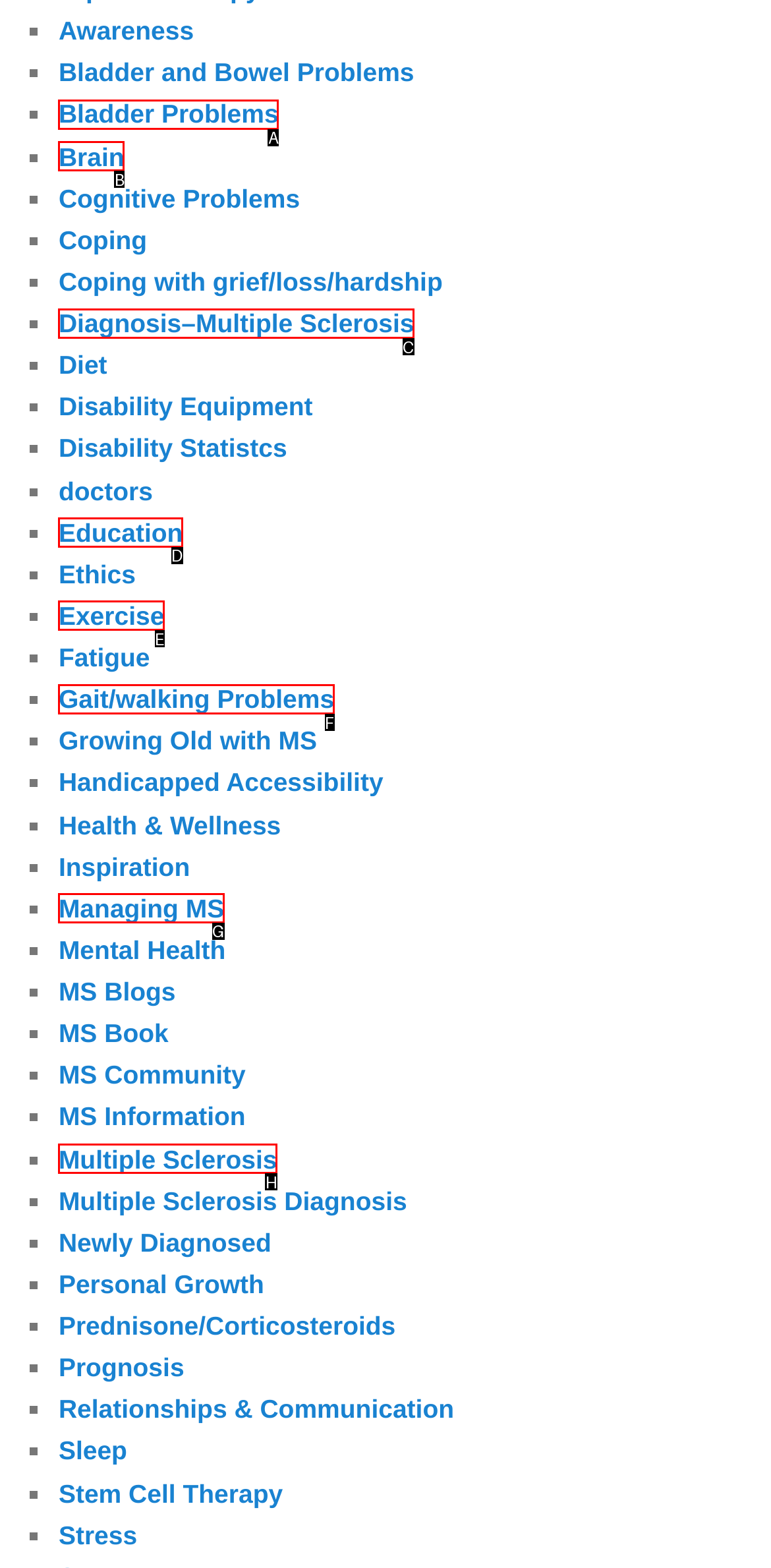Choose the correct UI element to click for this task: Learn about Diagnosis–Multiple Sclerosis Answer using the letter from the given choices.

C